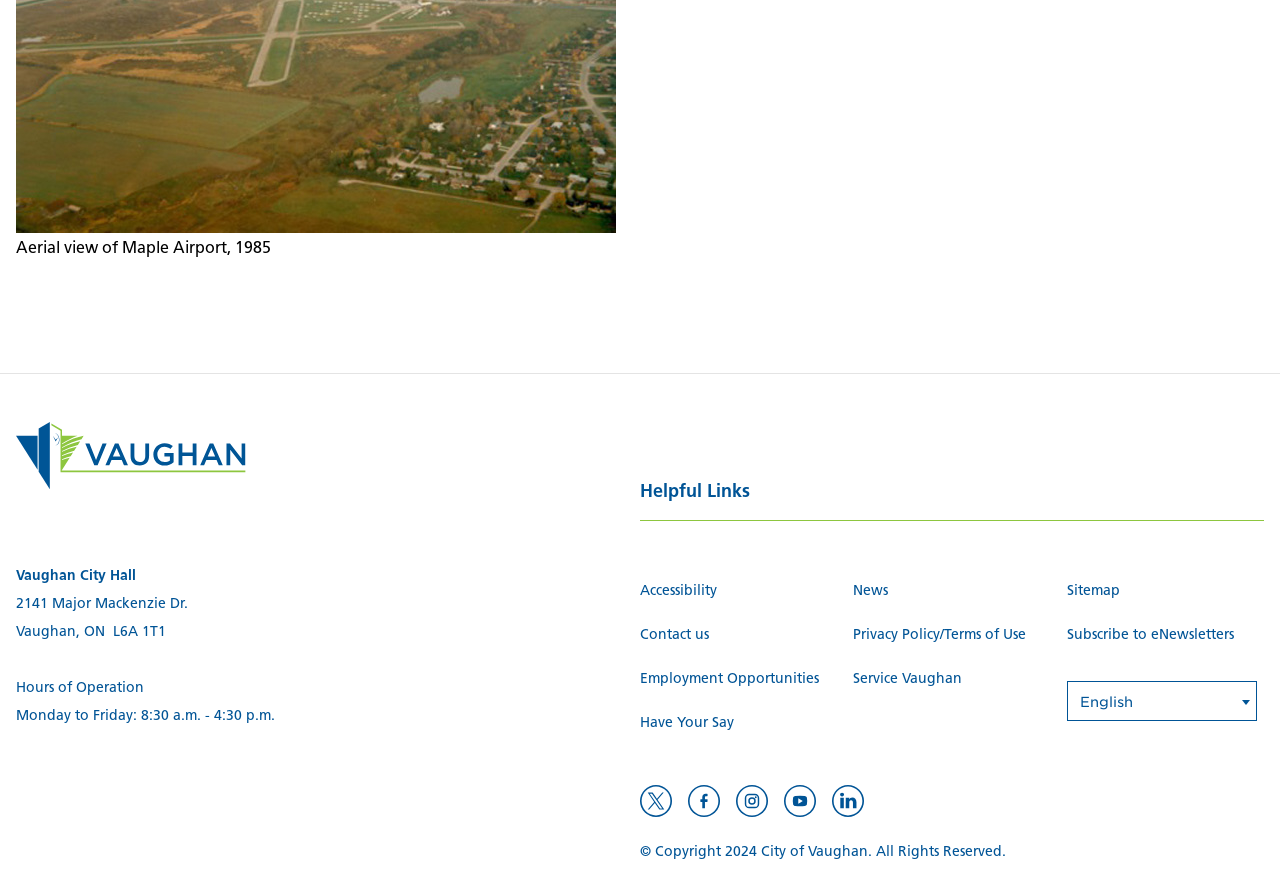Find the bounding box coordinates of the clickable region needed to perform the following instruction: "Click the site logo". The coordinates should be provided as four float numbers between 0 and 1, i.e., [left, top, right, bottom].

[0.012, 0.473, 0.488, 0.549]